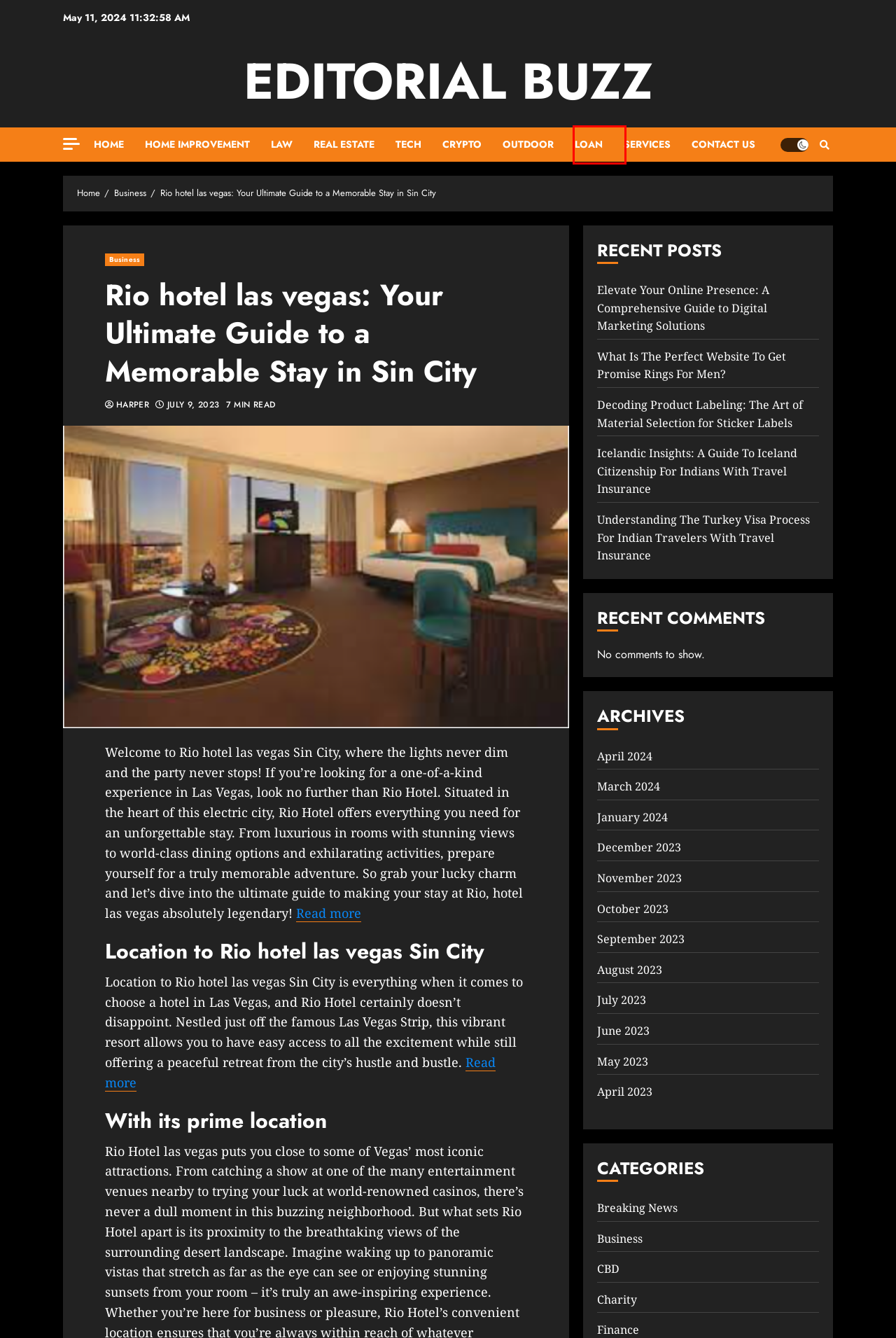Analyze the screenshot of a webpage with a red bounding box and select the webpage description that most accurately describes the new page resulting from clicking the element inside the red box. Here are the candidates:
A. July 2023 - Editorial Buzz
B. Charity Archives - Editorial Buzz
C. August 2023 - Editorial Buzz
D. October 2023 - Editorial Buzz
E. CBD Archives - Editorial Buzz
F. Decoding Product Labeling: The Art of Material Selection for Sticker Labels - Editorial Buzz
G. Loan Archives - Editorial Buzz
H. April 2023 - Editorial Buzz

G